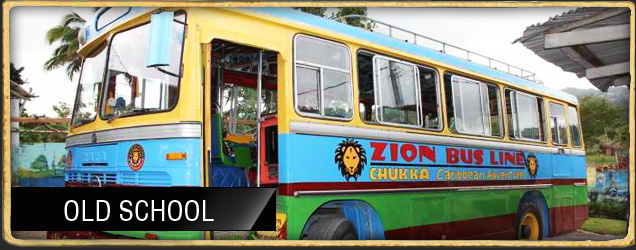What type of atmosphere does the bus's interior hint at?
Refer to the image and respond with a one-word or short-phrase answer.

Colorful and welcoming